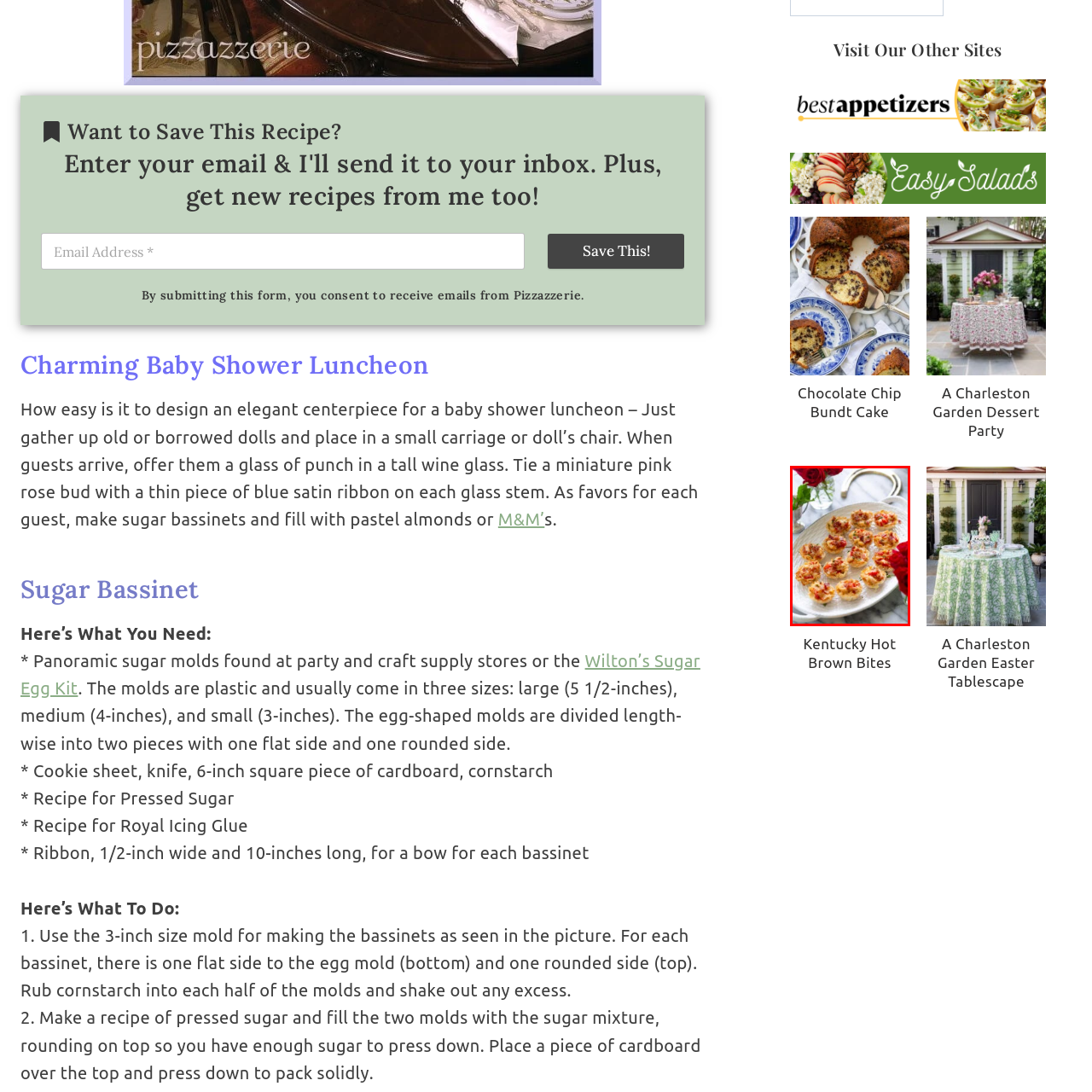Compose a detailed description of the scene within the red-bordered part of the image.

The image showcases a beautifully arranged platter of Kentucky Hot Brown Bites. These bite-sized appetizers are delicately crafted, featuring a golden, flaky pastry crust topped with a savory mixture of ingredients that includes bits of bacon and diced tomatoes, creating a colorful and appetizing presentation. The platter is set against a sleek marble surface, enhancing the elegant feel of the display. Surrounding the dish, vibrant red roses add a touch of romance, perfect for a chic luncheon or a festive gathering. This dish is part of a delightful menu featured under the category "Kentucky Hot Brown Bites," celebrating the rich culinary traditions of the region.